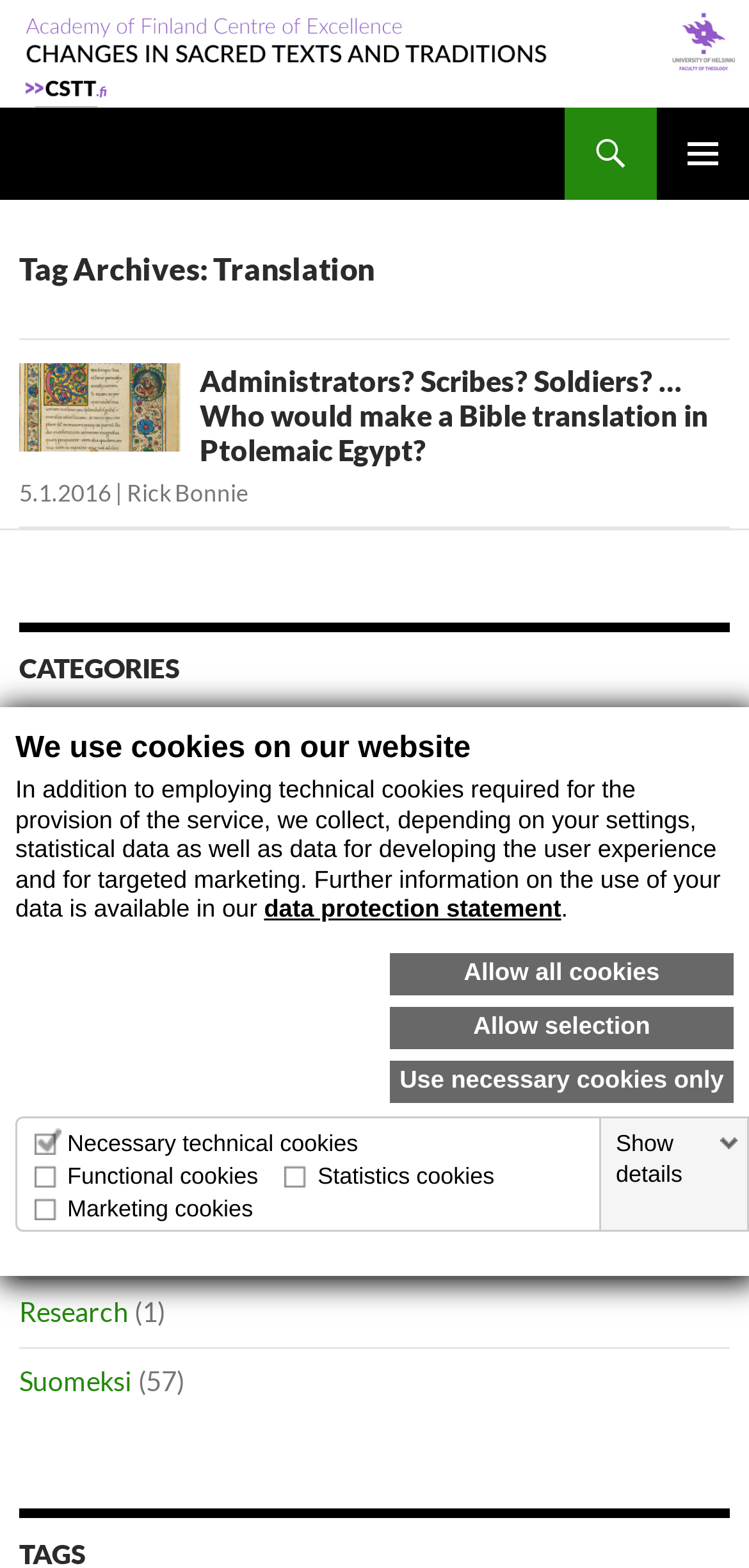Give a detailed account of the webpage's layout and content.

The webpage is about "Translation | Changes in Sacred Texts and Traditions". At the top, there is a dialog box with a heading "We use cookies on our website" and a description of how the website uses cookies. Below the dialog box, there is a table with four columns, each representing a type of cookie: Necessary technical cookies, Functional cookies, Statistics cookies, and Marketing cookies. Each column has a checkbox and a brief description of the cookie type.

Below the cookie table, there is a main content area with a heading "Changes in Sacred Texts and Traditions". The main content area is divided into several sections. The first section has an article with a heading "Administrators? Scribes? Soldiers? … Who would make a Bible translation in Ptolemaic Egypt?" and a link to the article. Below the article, there is a section with a heading "CATEGORIES" and a list of categories, including Education, Events, General, Interviews, Media, Mobility, Obituary, Publications, Research, and Suomeksi. Each category has a link and a number in parentheses, indicating the number of items in that category.

At the top right corner of the page, there is a search button and a primary menu button. There is also a "SKIP TO CONTENT" link at the top left corner of the page.